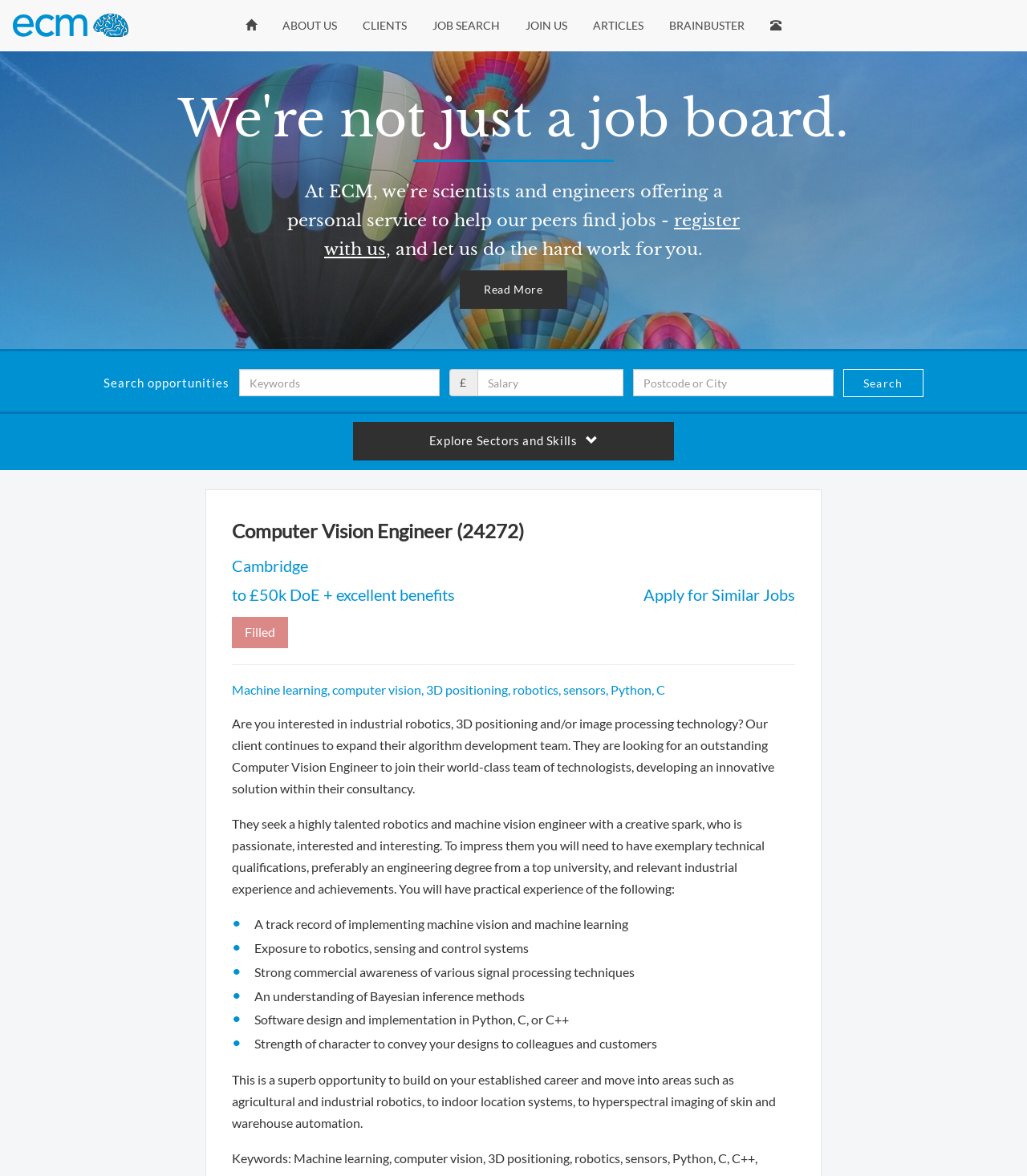What is the job title of the vacancy?
Please provide a single word or phrase answer based on the image.

Computer Vision Engineer